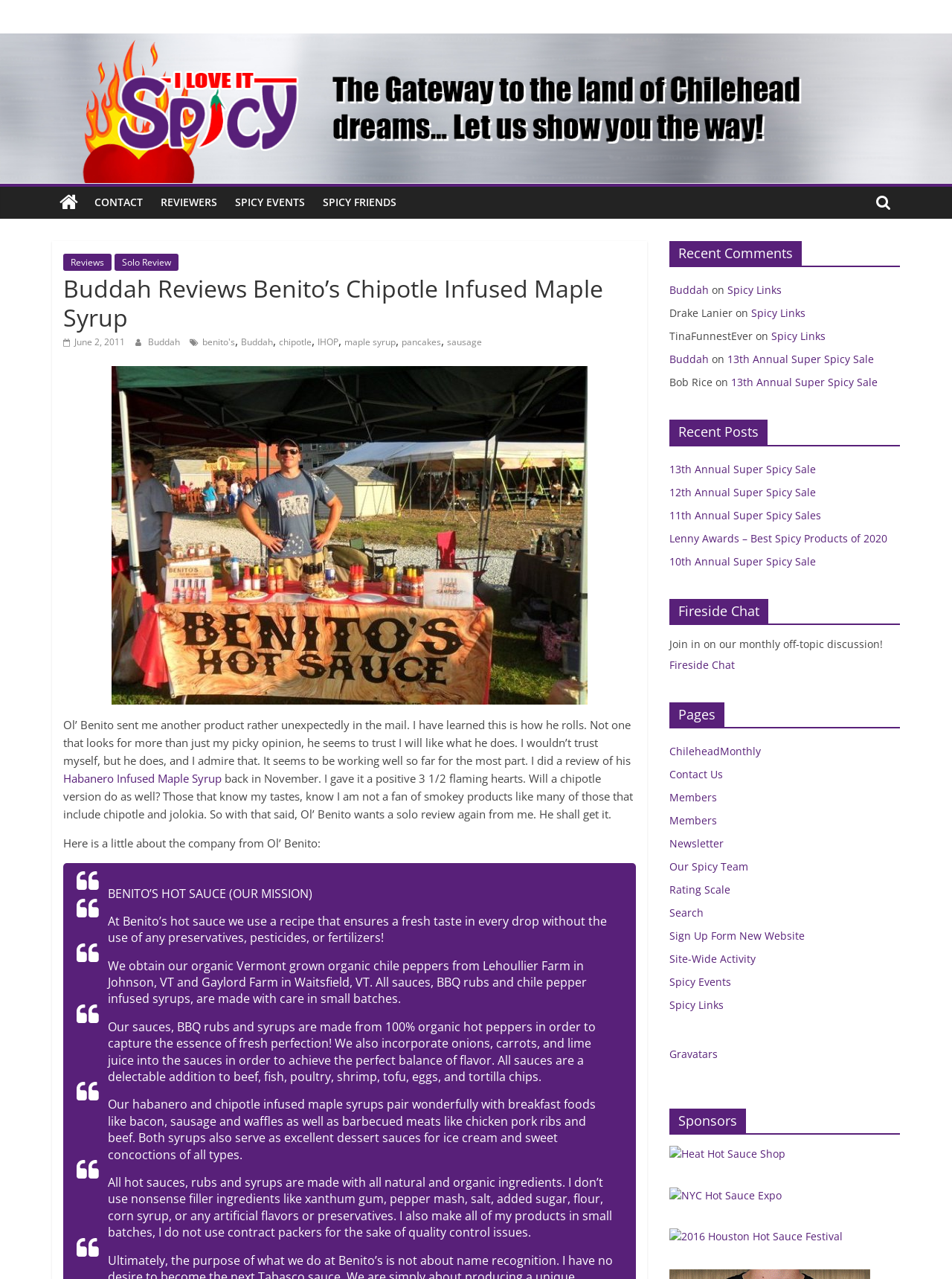Pinpoint the bounding box coordinates of the element to be clicked to execute the instruction: "Check the 'Recent Comments'".

[0.703, 0.188, 0.945, 0.209]